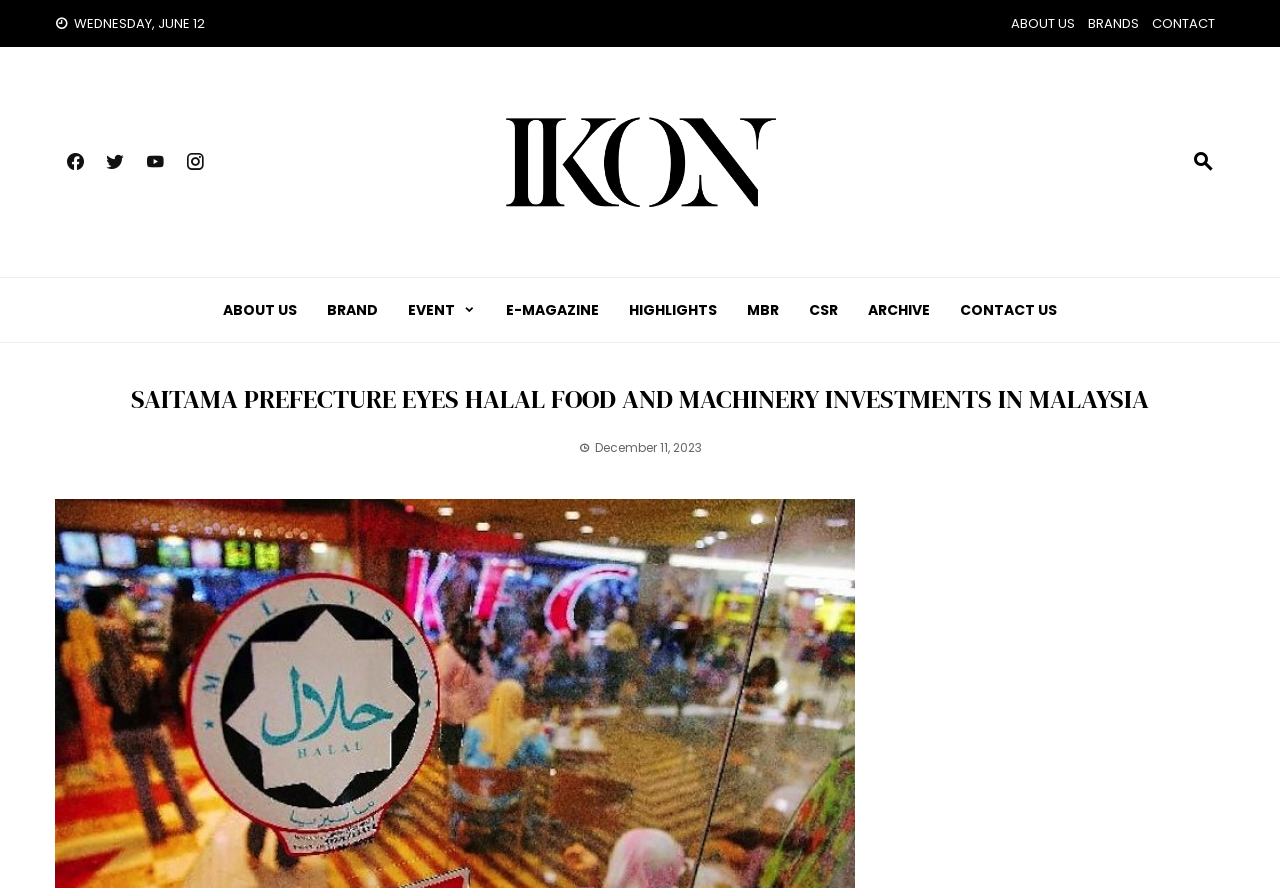Find the bounding box of the element with the following description: "CSR". The coordinates must be four float numbers between 0 and 1, formatted as [left, top, right, bottom].

[0.632, 0.332, 0.655, 0.368]